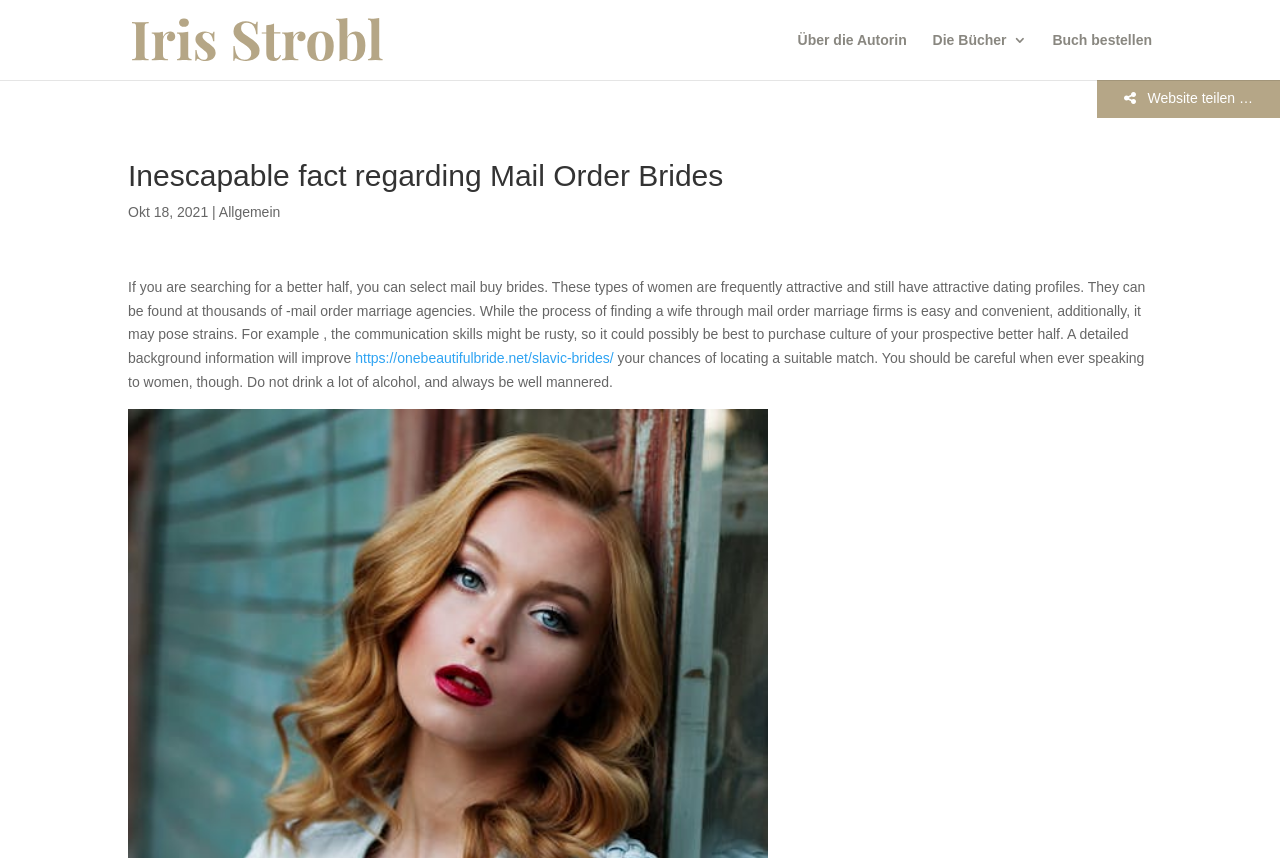Specify the bounding box coordinates of the element's region that should be clicked to achieve the following instruction: "Search for something". The bounding box coordinates consist of four float numbers between 0 and 1, in the format [left, top, right, bottom].

[0.1, 0.0, 0.9, 0.001]